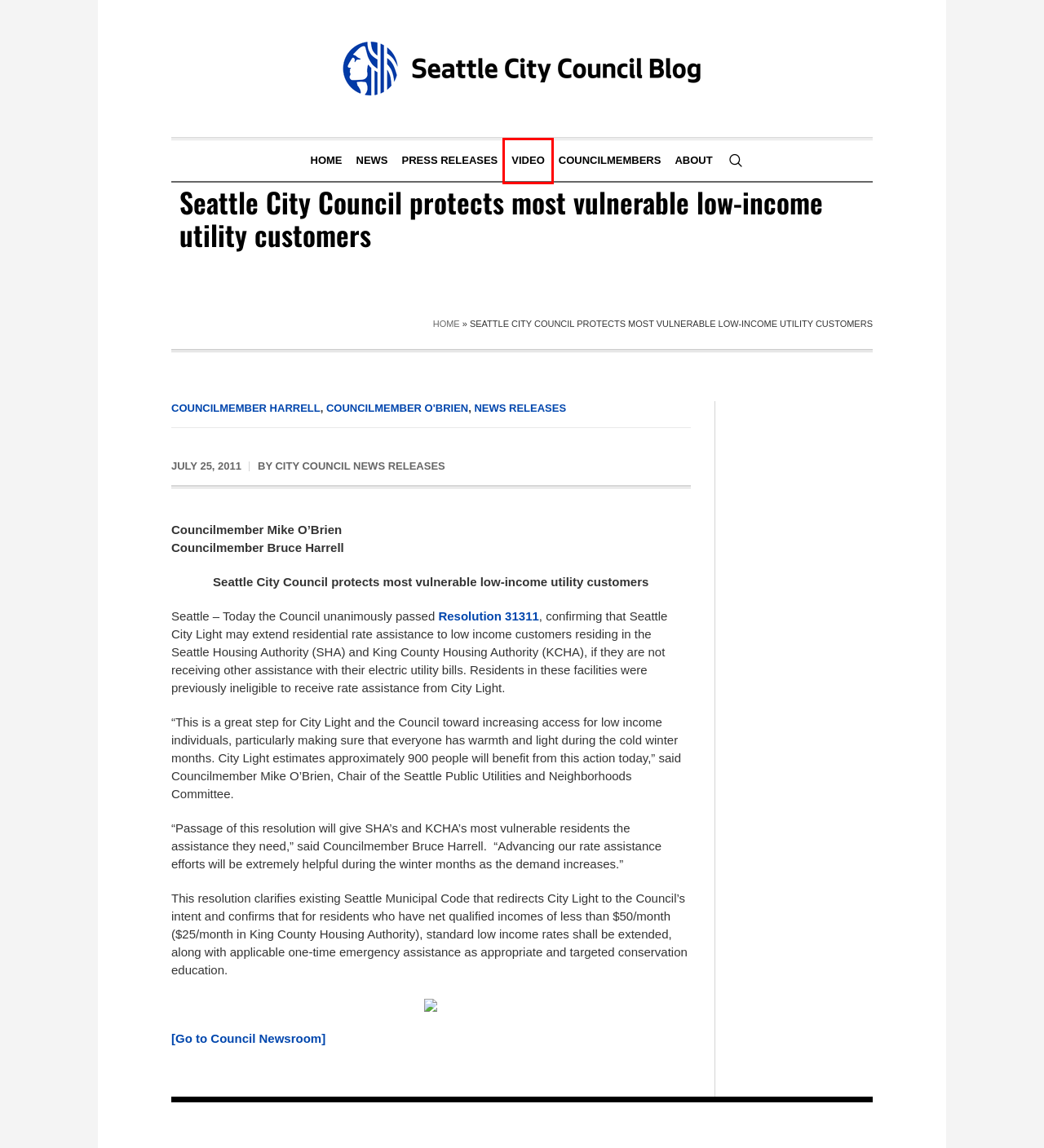You have a screenshot of a webpage, and a red bounding box highlights an element. Select the webpage description that best fits the new page after clicking the element within the bounding box. Options are:
A. Video - Seattle City Council Blog
B. City Council News Releases, Author at Seattle City Council Blog
C. Councilmember Harrell Archives - Seattle City Council Blog
D. News - Seattle City Council Blog
E. About - Seattle City Council Blog
F. News Releases Archives - Seattle City Council Blog
G. Councilmember O'Brien Archives - Seattle City Council Blog
H. Press Releases - Seattle City Council Blog

A